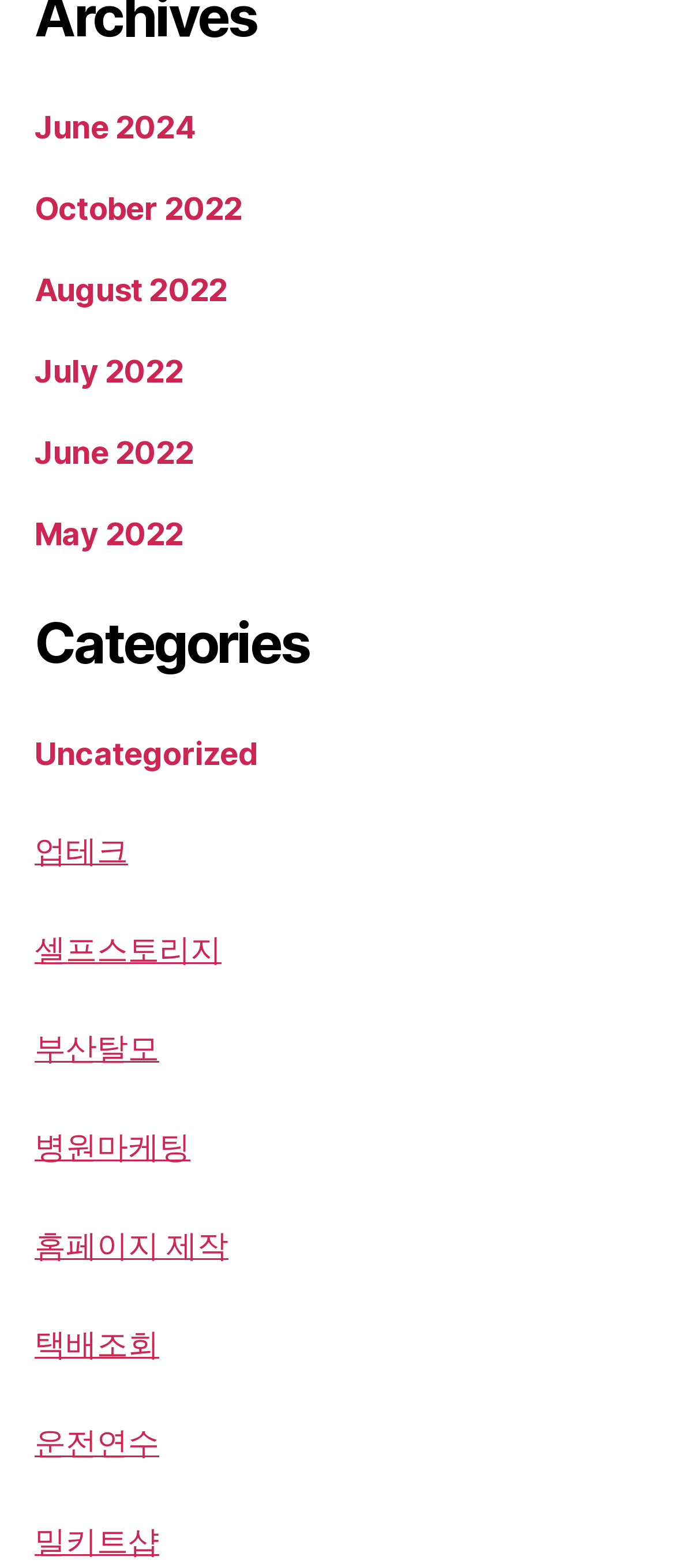Using the description: "업테크", identify the bounding box of the corresponding UI element in the screenshot.

[0.051, 0.531, 0.19, 0.556]